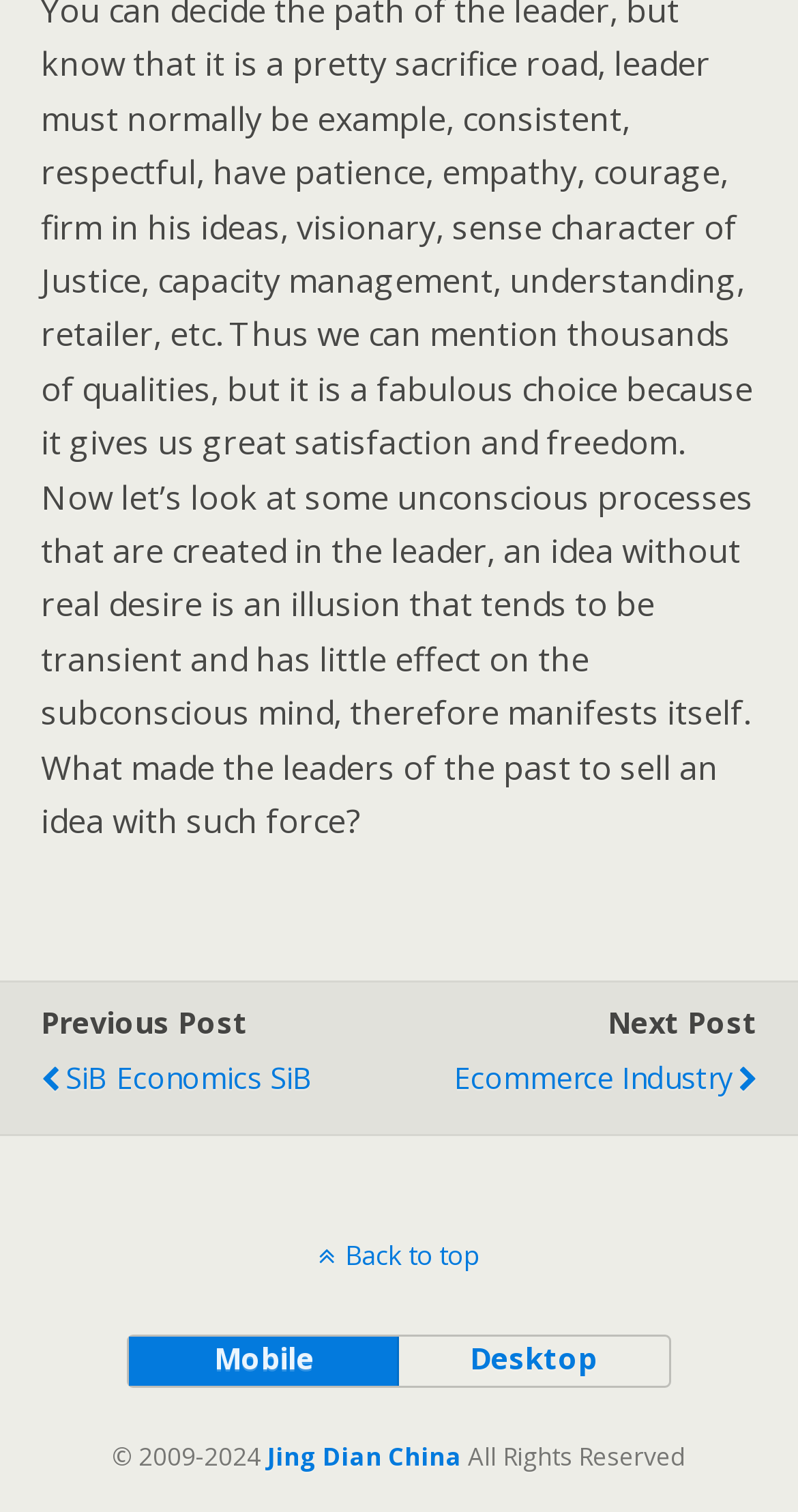Given the description: "desktop", determine the bounding box coordinates of the UI element. The coordinates should be formatted as four float numbers between 0 and 1, [left, top, right, bottom].

[0.497, 0.884, 0.837, 0.917]